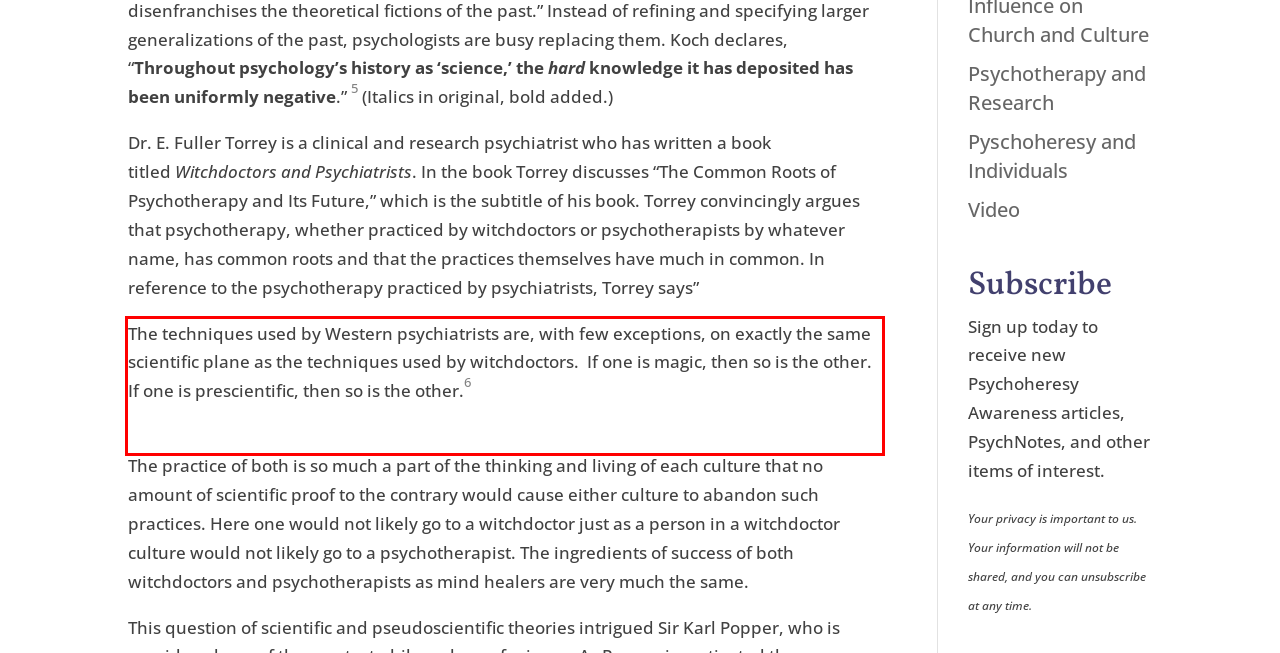Given a screenshot of a webpage containing a red bounding box, perform OCR on the text within this red bounding box and provide the text content.

The techniques used by Western psychiatrists are, with few exceptions, on exactly the same scientific plane as the techniques used by witchdoctors. If one is magic, then so is the other. If one is prescientific, then so is the other.6